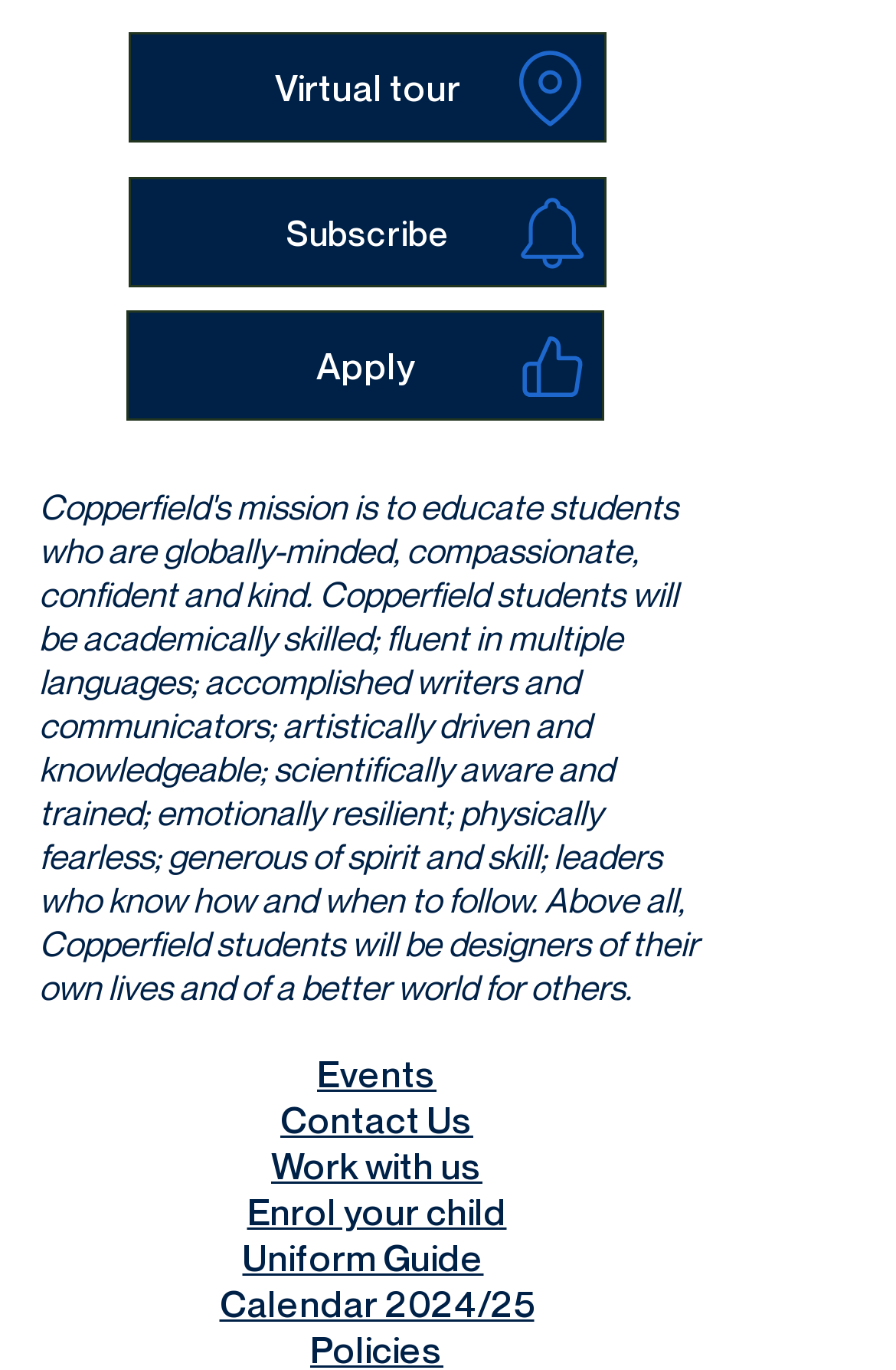Identify the bounding box coordinates of the clickable region necessary to fulfill the following instruction: "Take a virtual tour". The bounding box coordinates should be four float numbers between 0 and 1, i.e., [left, top, right, bottom].

[0.144, 0.023, 0.677, 0.104]